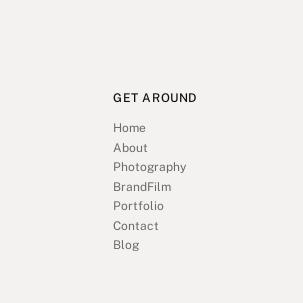Reply to the question with a single word or phrase:
What type of color palette is used in the webpage design?

Monochromatic